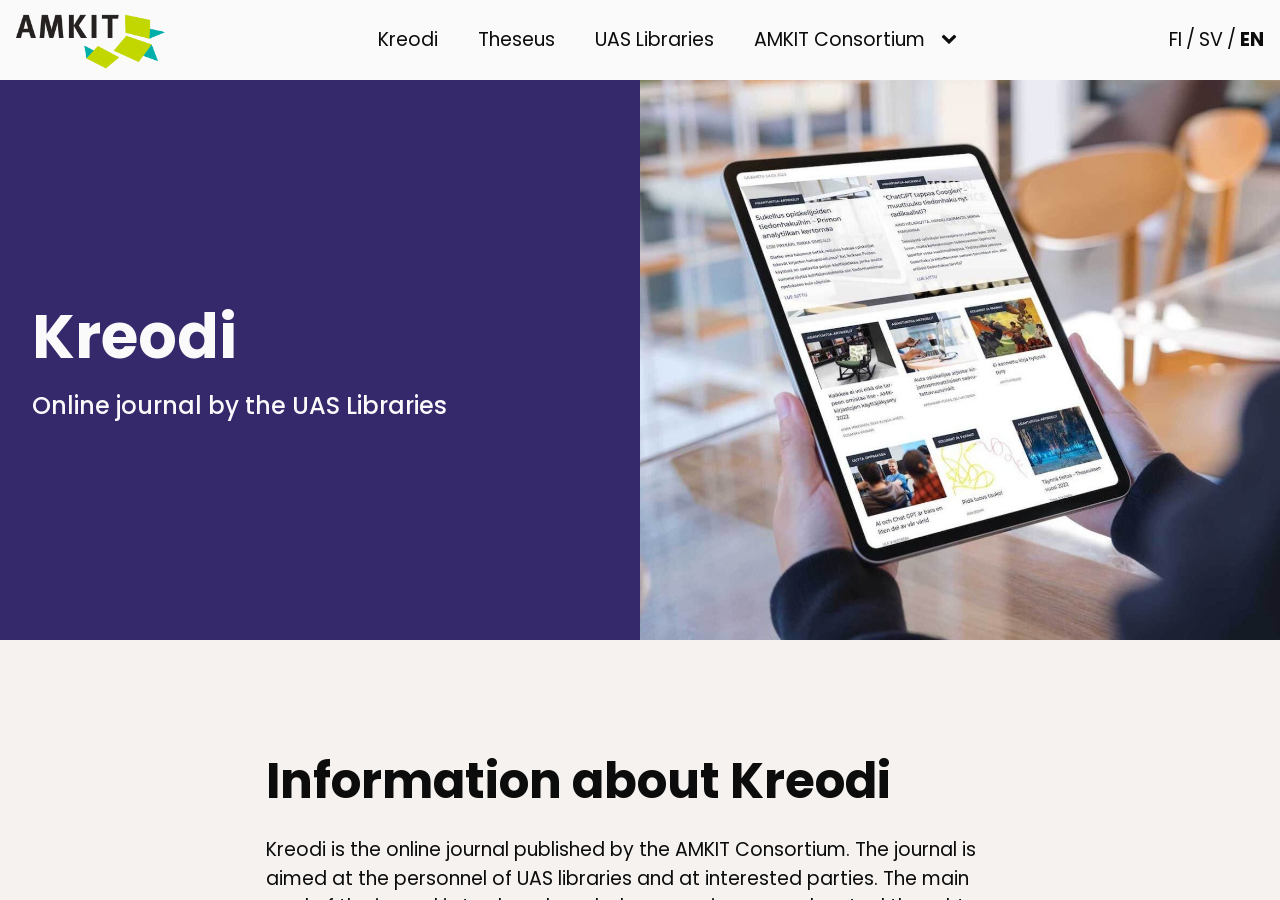Show the bounding box coordinates of the element that should be clicked to complete the task: "View the Information about Kreodi section".

[0.208, 0.835, 0.696, 0.902]